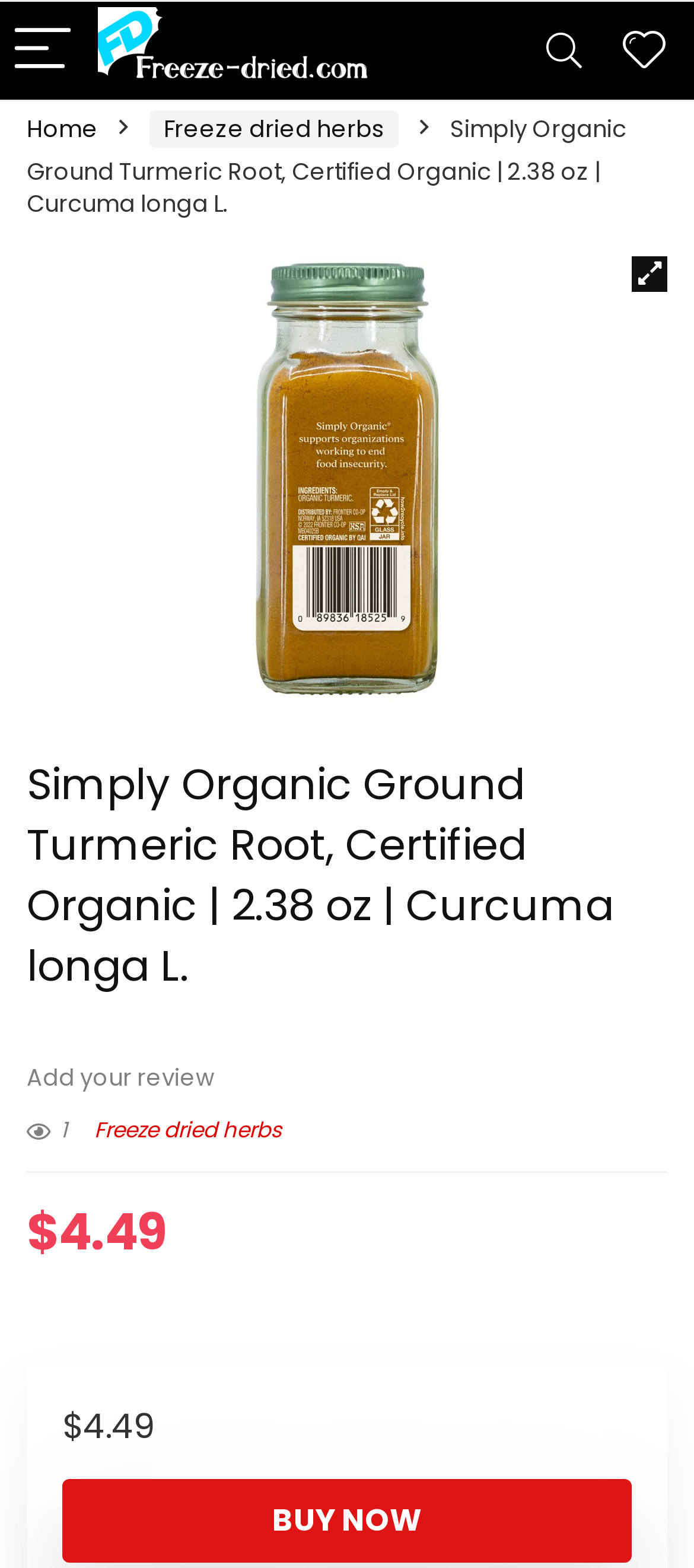Please locate the bounding box coordinates of the element that should be clicked to complete the given instruction: "View product details".

[0.038, 0.481, 0.962, 0.636]